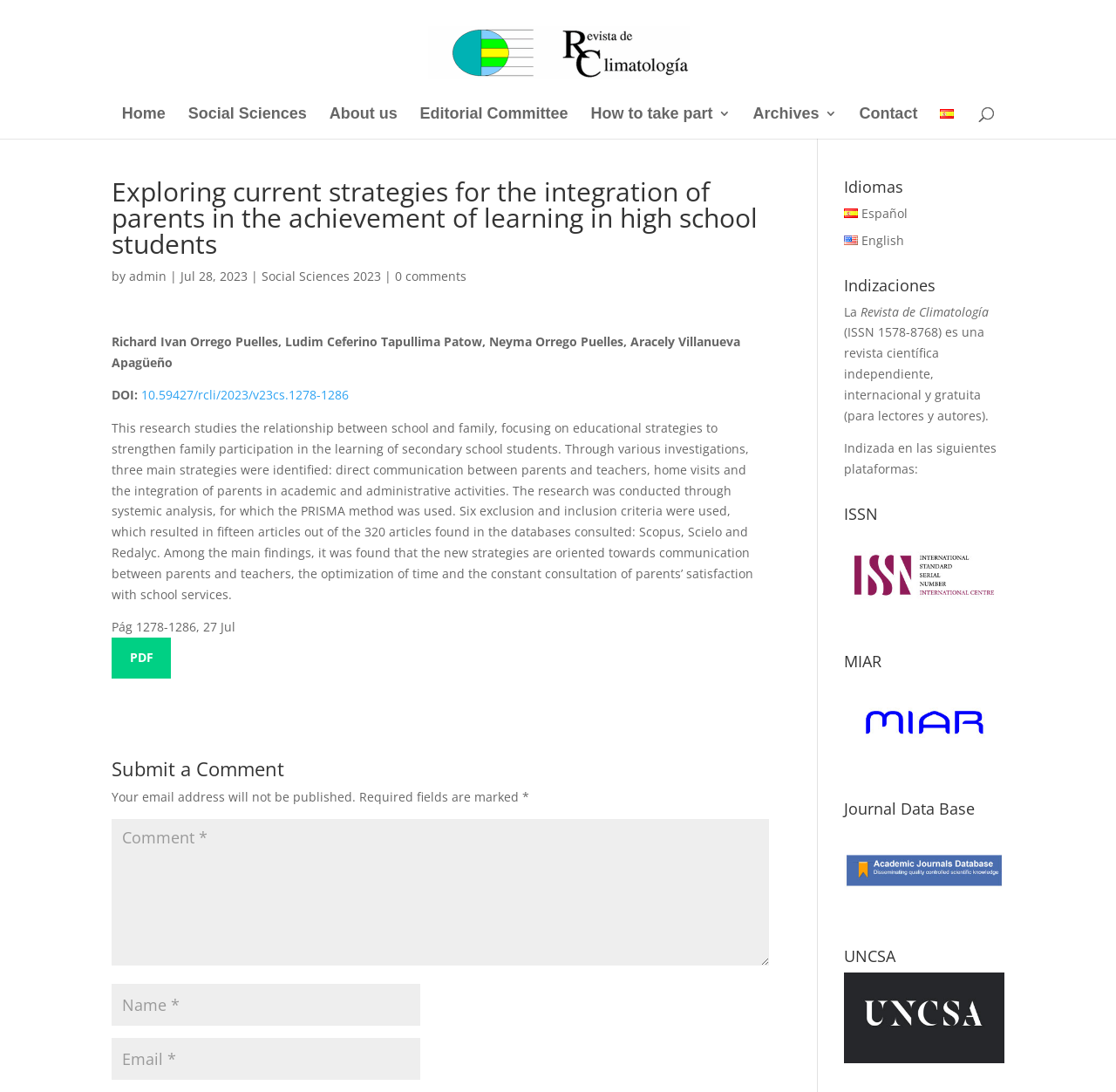Determine the bounding box coordinates of the region to click in order to accomplish the following instruction: "Explore Fintech". Provide the coordinates as four float numbers between 0 and 1, specifically [left, top, right, bottom].

None